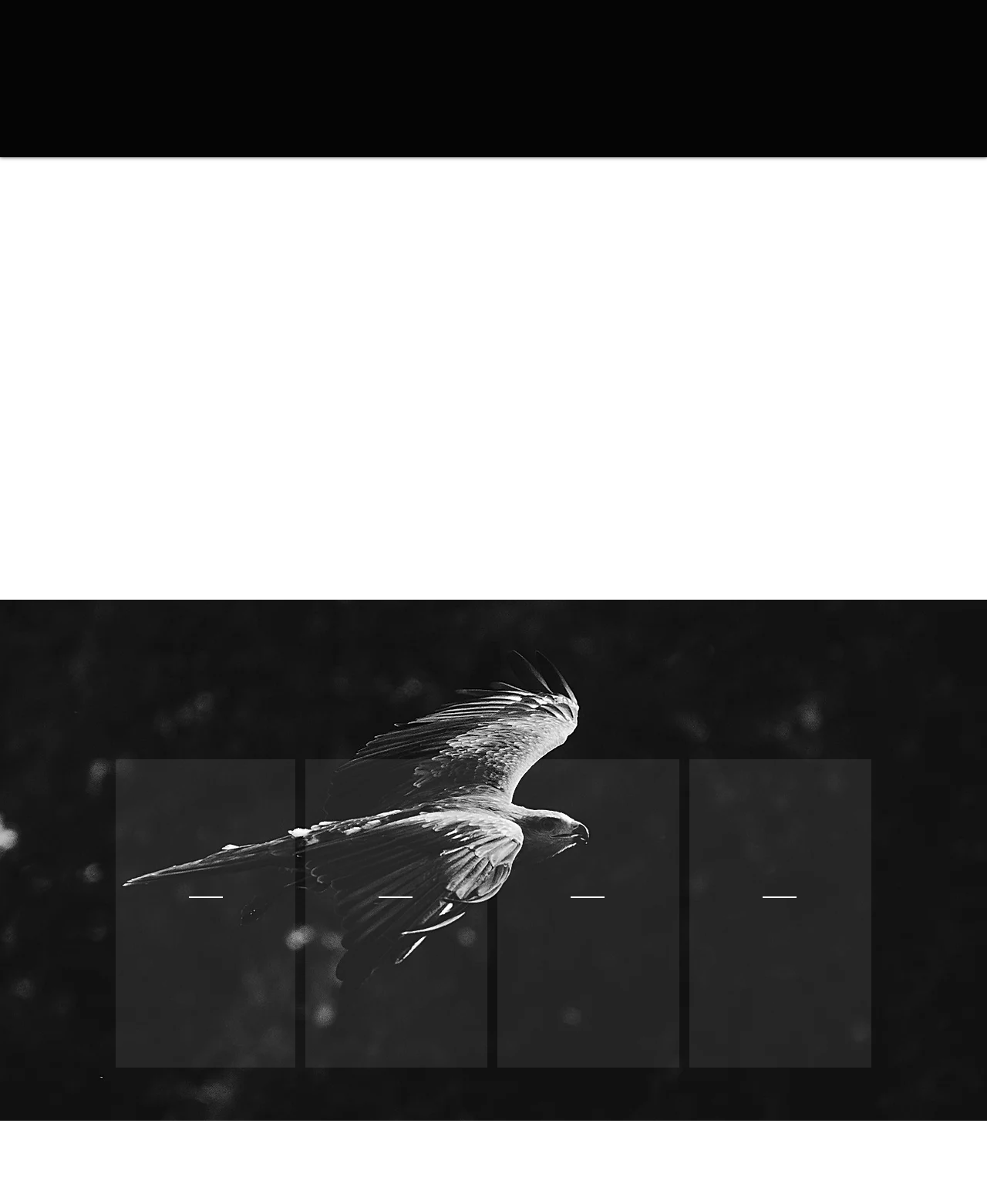Pinpoint the bounding box coordinates of the element that must be clicked to accomplish the following instruction: "Click on the SHOP link". The coordinates should be in the format of four float numbers between 0 and 1, i.e., [left, top, right, bottom].

[0.56, 0.015, 0.618, 0.038]